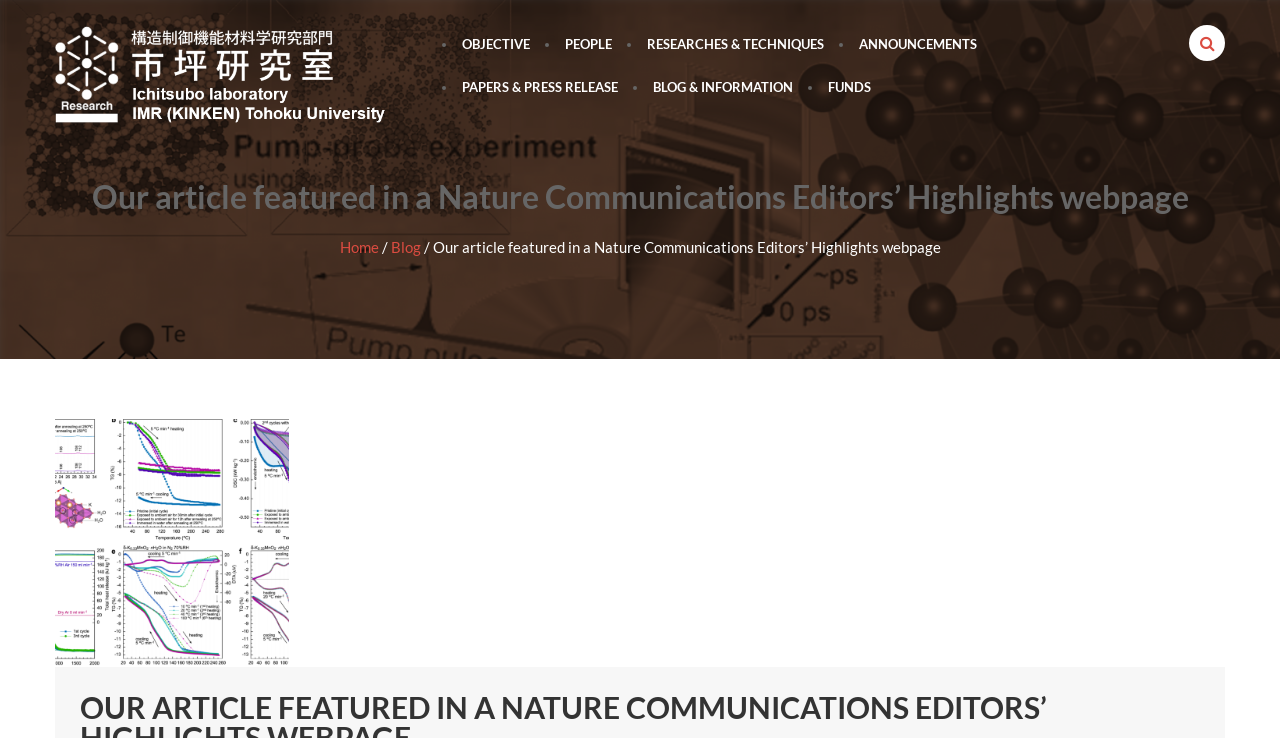Identify the bounding box coordinates for the UI element described as: "Objective". The coordinates should be provided as four floats between 0 and 1: [left, top, right, bottom].

[0.357, 0.034, 0.418, 0.092]